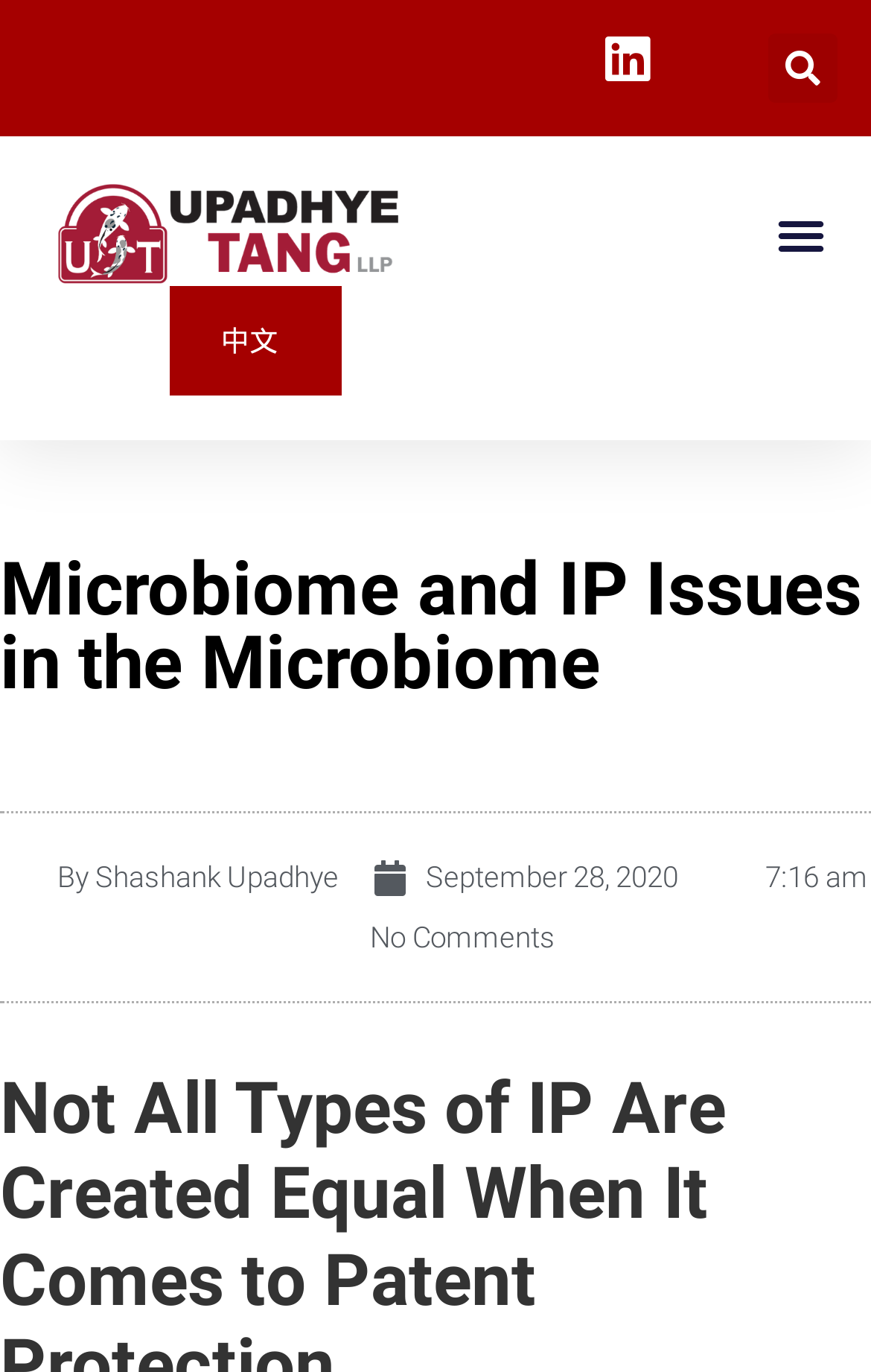Please answer the following question using a single word or phrase: 
What is the author of the article?

Shashank Upadhye